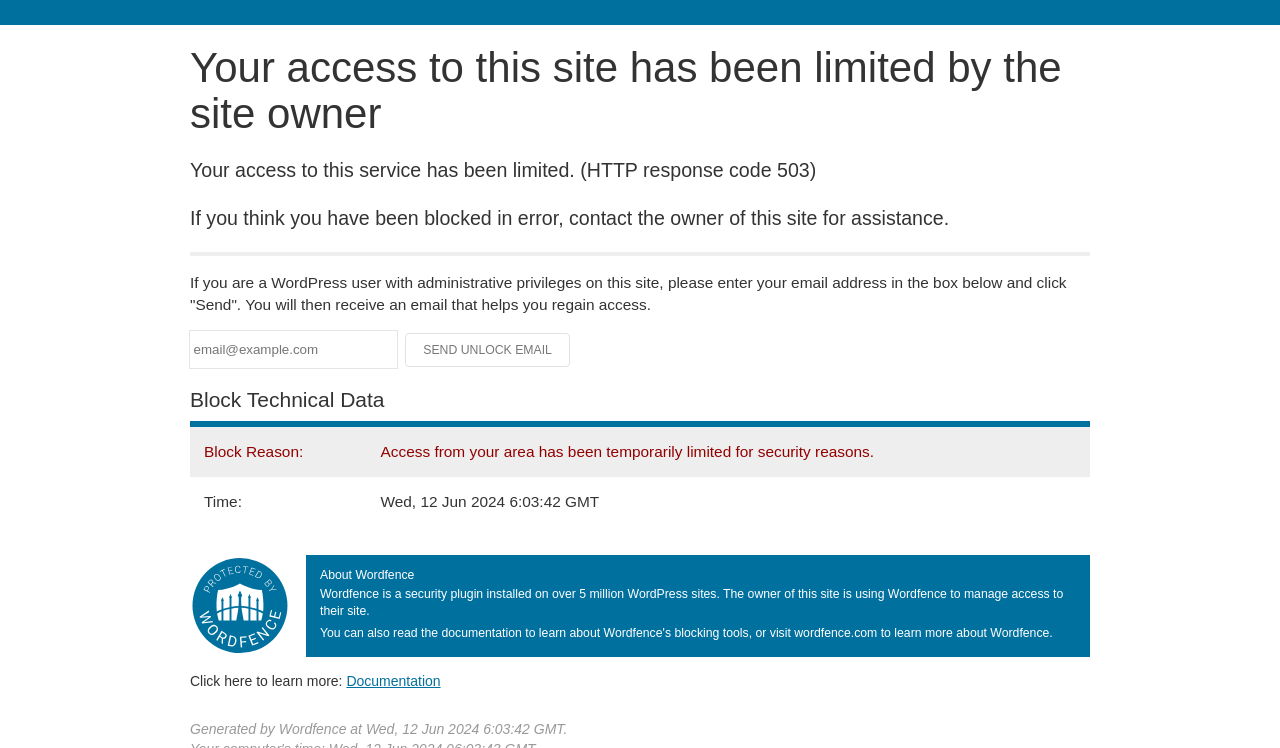Using the description "name="email" placeholder="email@example.com"", locate and provide the bounding box of the UI element.

[0.148, 0.442, 0.31, 0.492]